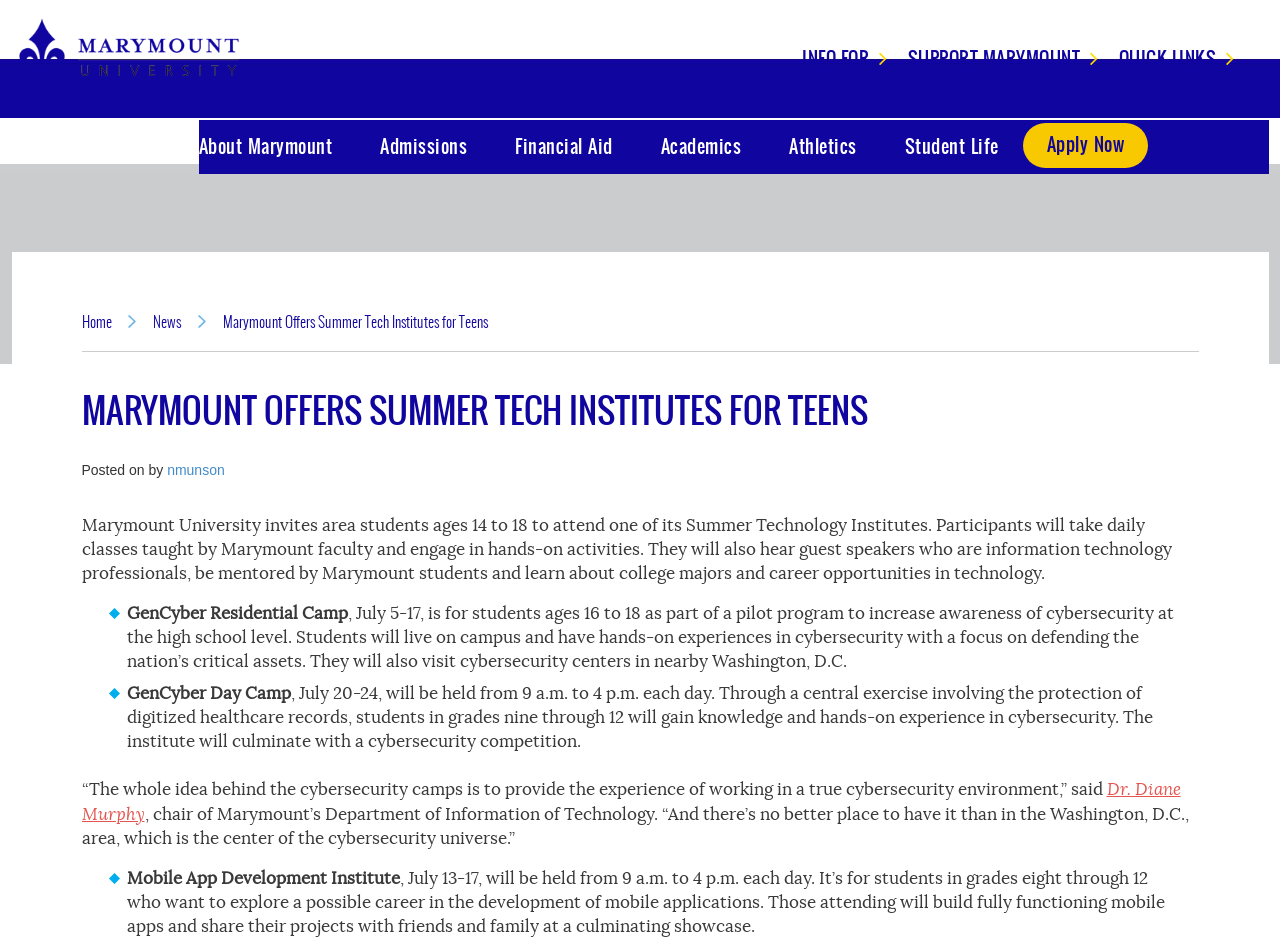Generate the text of the webpage's primary heading.

MARYMOUNT OFFERS SUMMER TECH INSTITUTES FOR TEENS